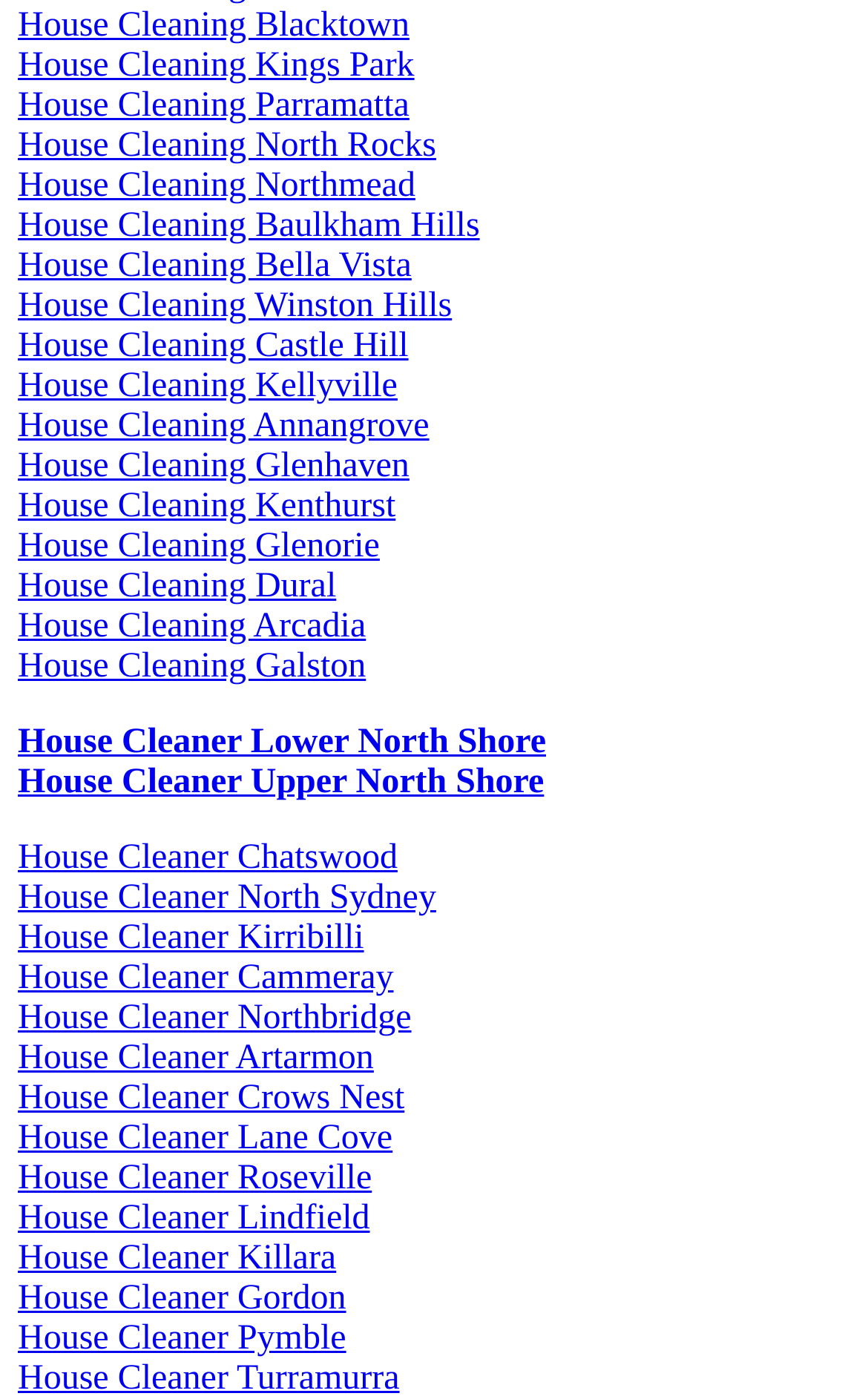Identify the bounding box coordinates of the specific part of the webpage to click to complete this instruction: "Share this on Facebook".

None